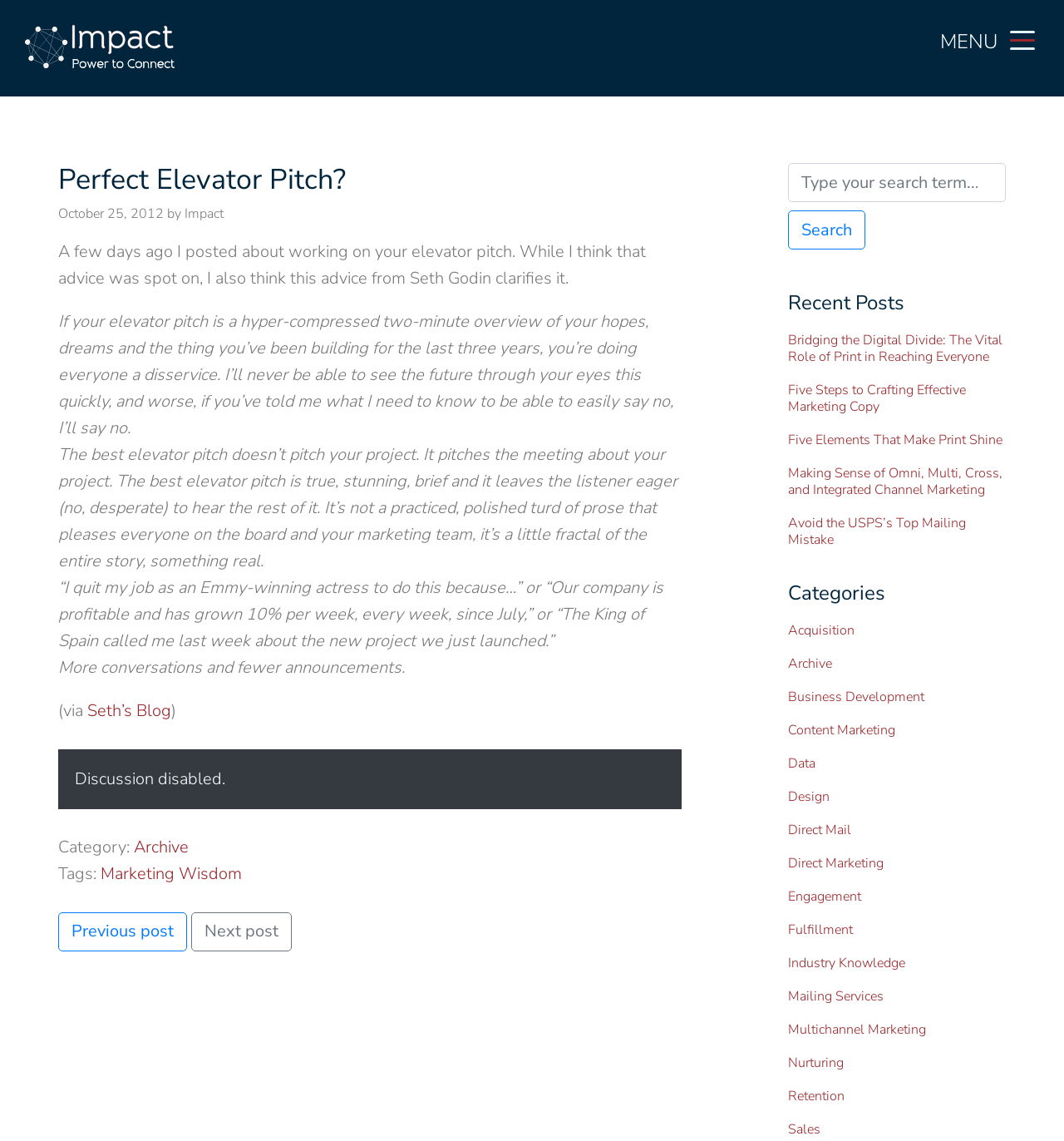What is the title of the article?
Refer to the image and provide a detailed answer to the question.

I determined the title of the article by looking at the heading element with the text 'Perfect Elevator Pitch?' which is located at the top of the article section.